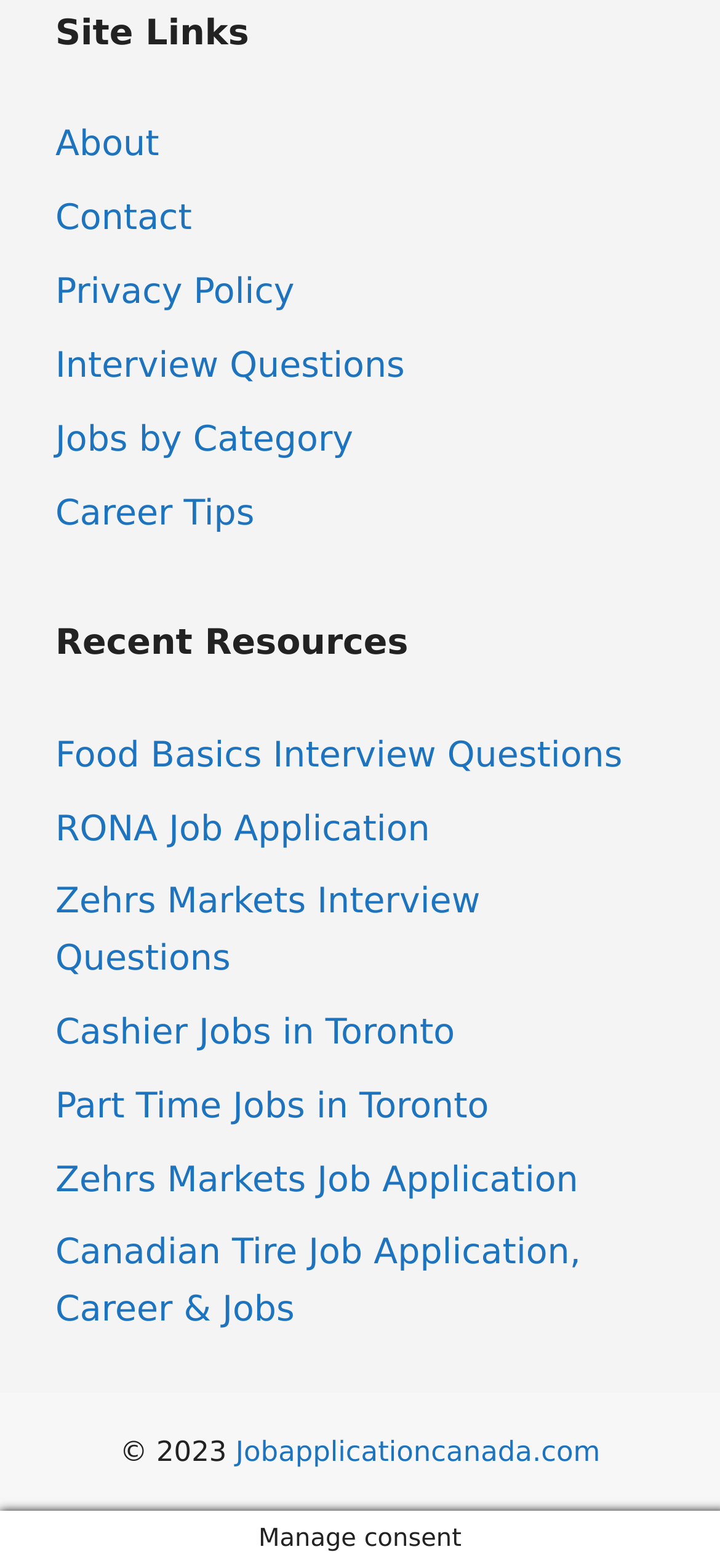Locate the coordinates of the bounding box for the clickable region that fulfills this instruction: "Read Food Basics Interview Questions".

[0.077, 0.468, 0.864, 0.494]